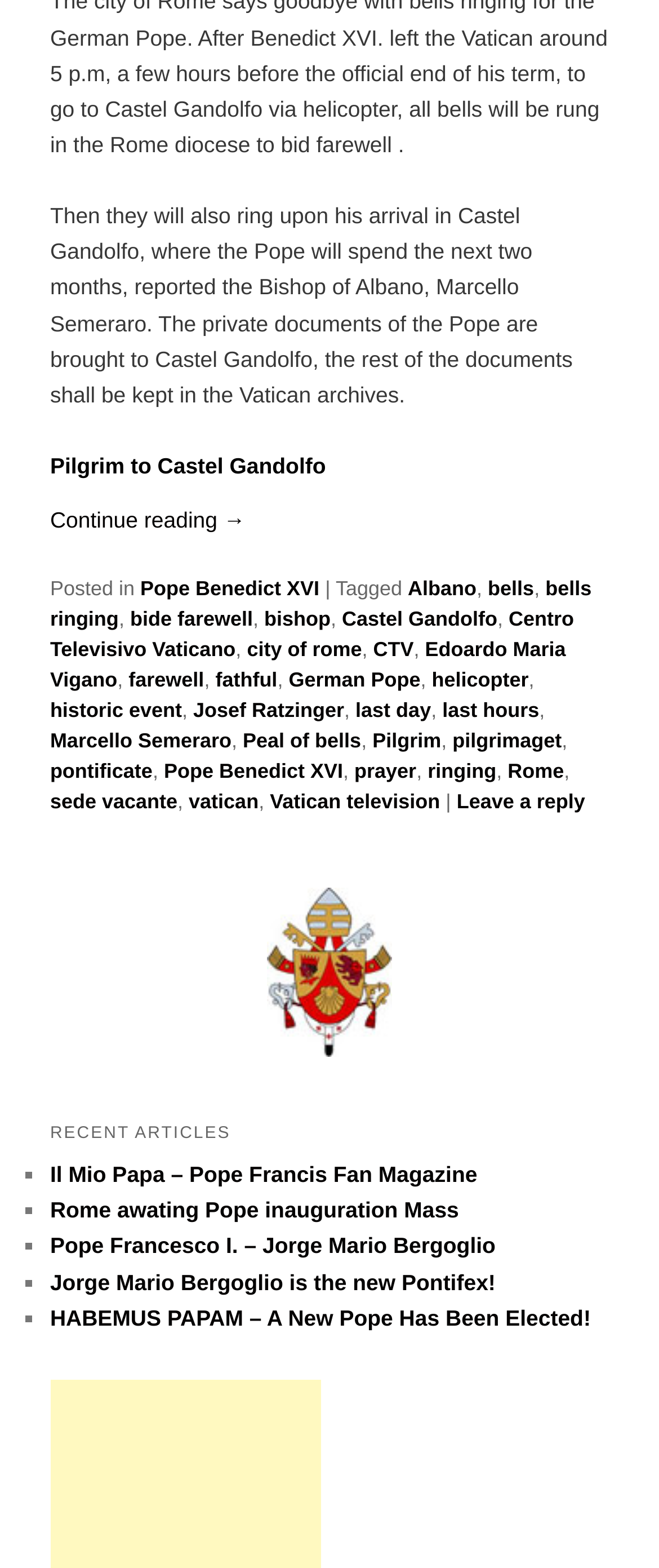Please find the bounding box coordinates of the section that needs to be clicked to achieve this instruction: "View the 'RECENT ARTICLES'".

[0.076, 0.71, 0.924, 0.738]